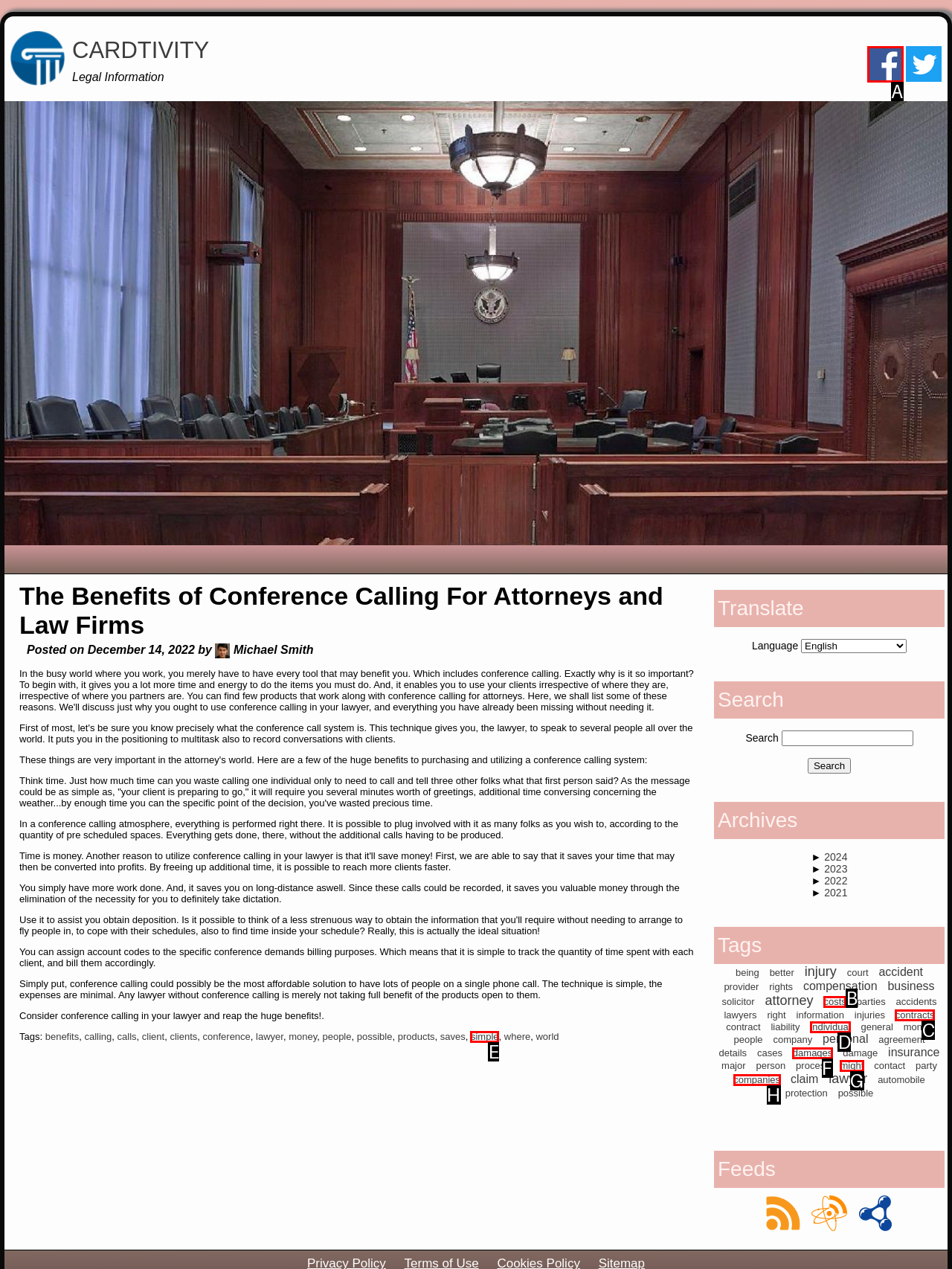Identify the HTML element that corresponds to the description: damages Provide the letter of the correct option directly.

F